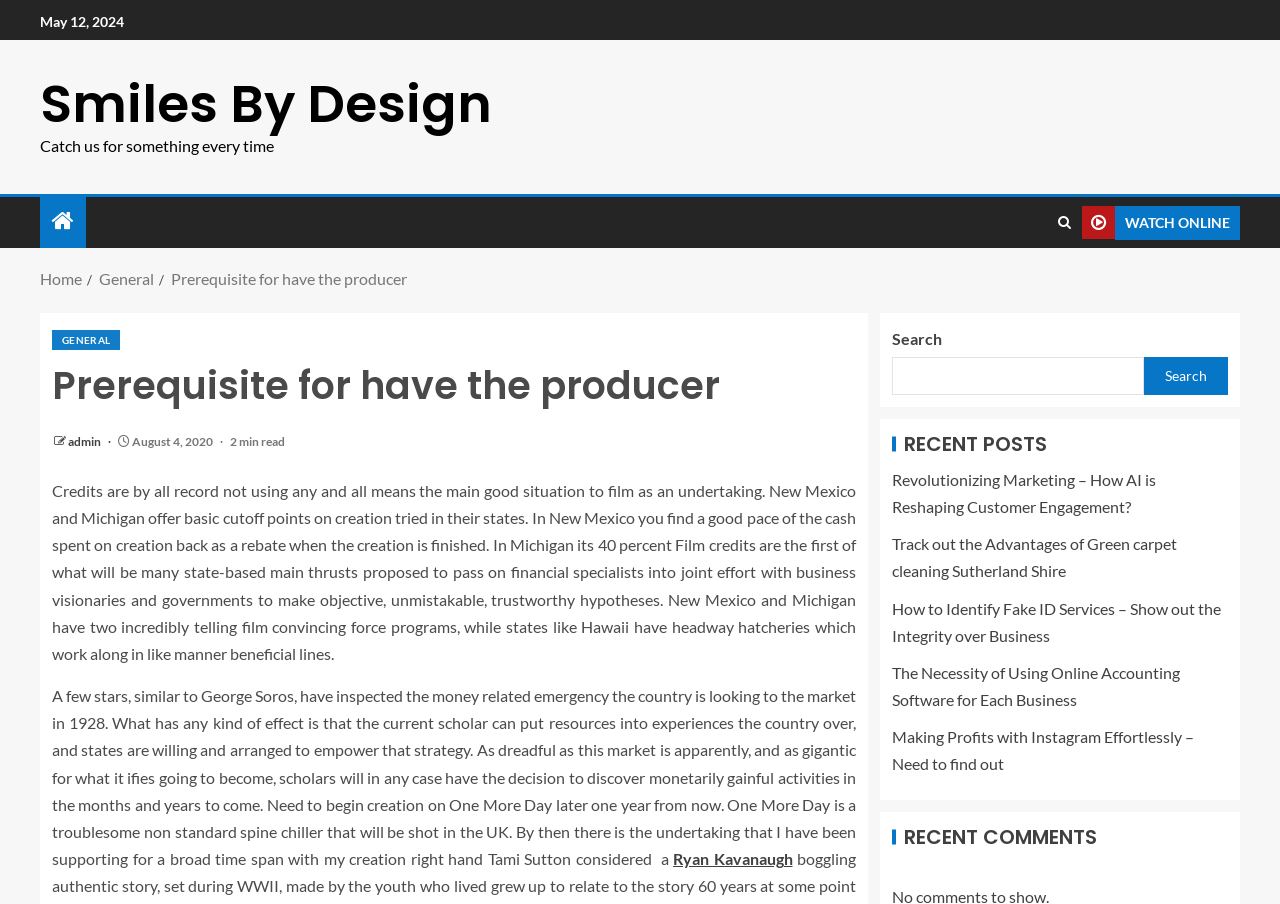Generate a thorough caption that explains the contents of the webpage.

This webpage appears to be a blog or article page from "Smiles By Design". At the top, there is a date "May 12, 2024" and a link to "Smiles By Design" with a tagline "Catch us for something every time". 

On the top right, there is a navigation menu with a "WATCH ONLINE" button and a Facebook icon. Below the navigation menu, there is a breadcrumb navigation bar with links to "Home", "General", and the current page "Prerequisite for have the producer".

The main content of the page is an article with a heading "Prerequisite for have the producer" and a subheading "GENERAL". The article discusses film credits and how states like New Mexico and Michigan offer incentives for film production. It also mentions the current financial crisis and how scholars can still find financially viable projects.

Below the article, there is a search bar with a "Search" button. On the right side of the page, there are two sections: "RECENT POSTS" and "RECENT COMMENTS". The "RECENT POSTS" section lists five links to other articles, including "Revolutionizing Marketing – How AI is Reshaping Customer Engagement?" and "Making Profits with Instagram Effortlessly – Need to find out".